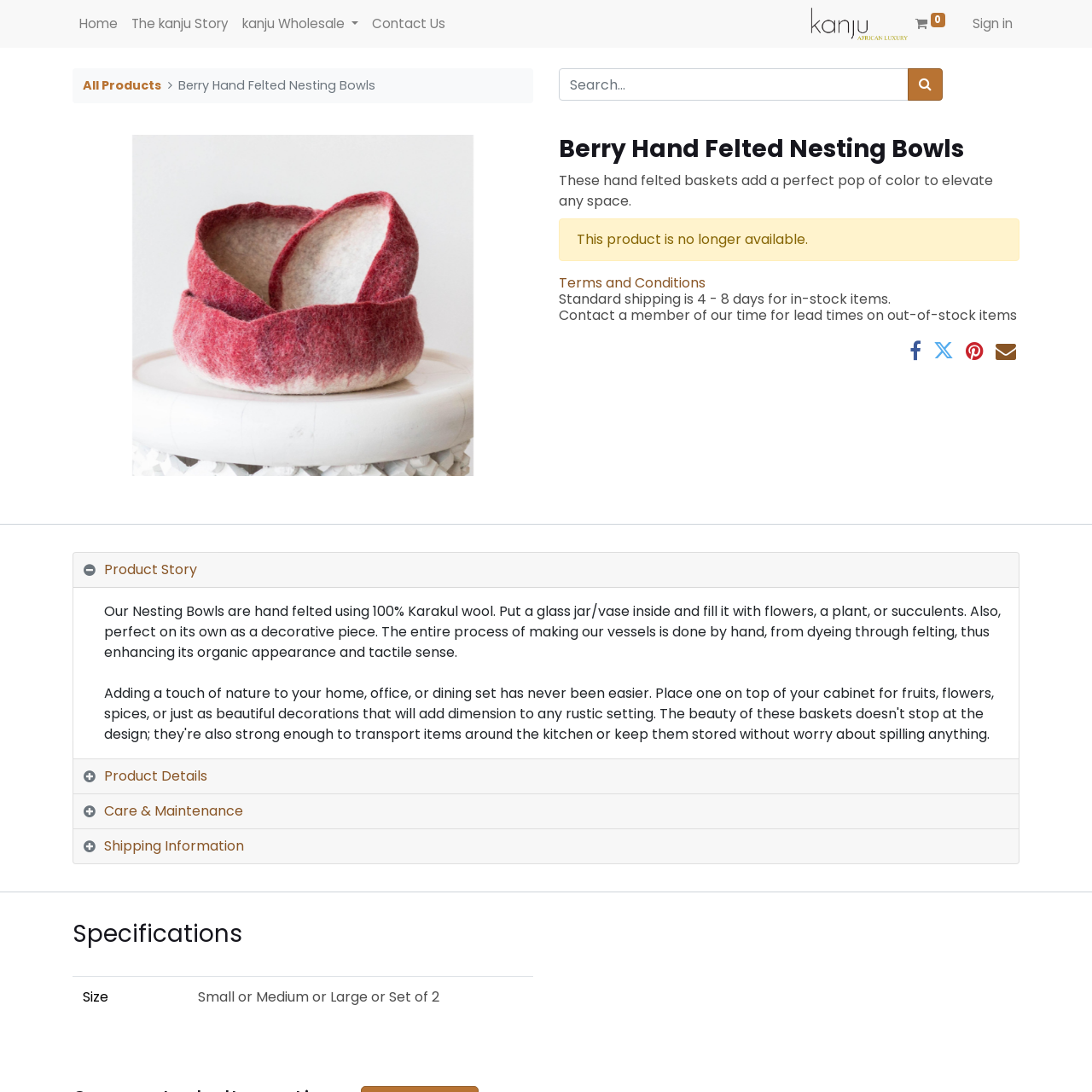Please identify the bounding box coordinates of the area I need to click to accomplish the following instruction: "View product story".

[0.067, 0.506, 0.933, 0.538]